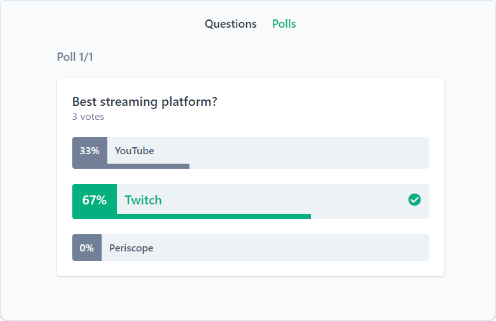Give a one-word or one-phrase response to the question:
What is the total number of votes cast?

3